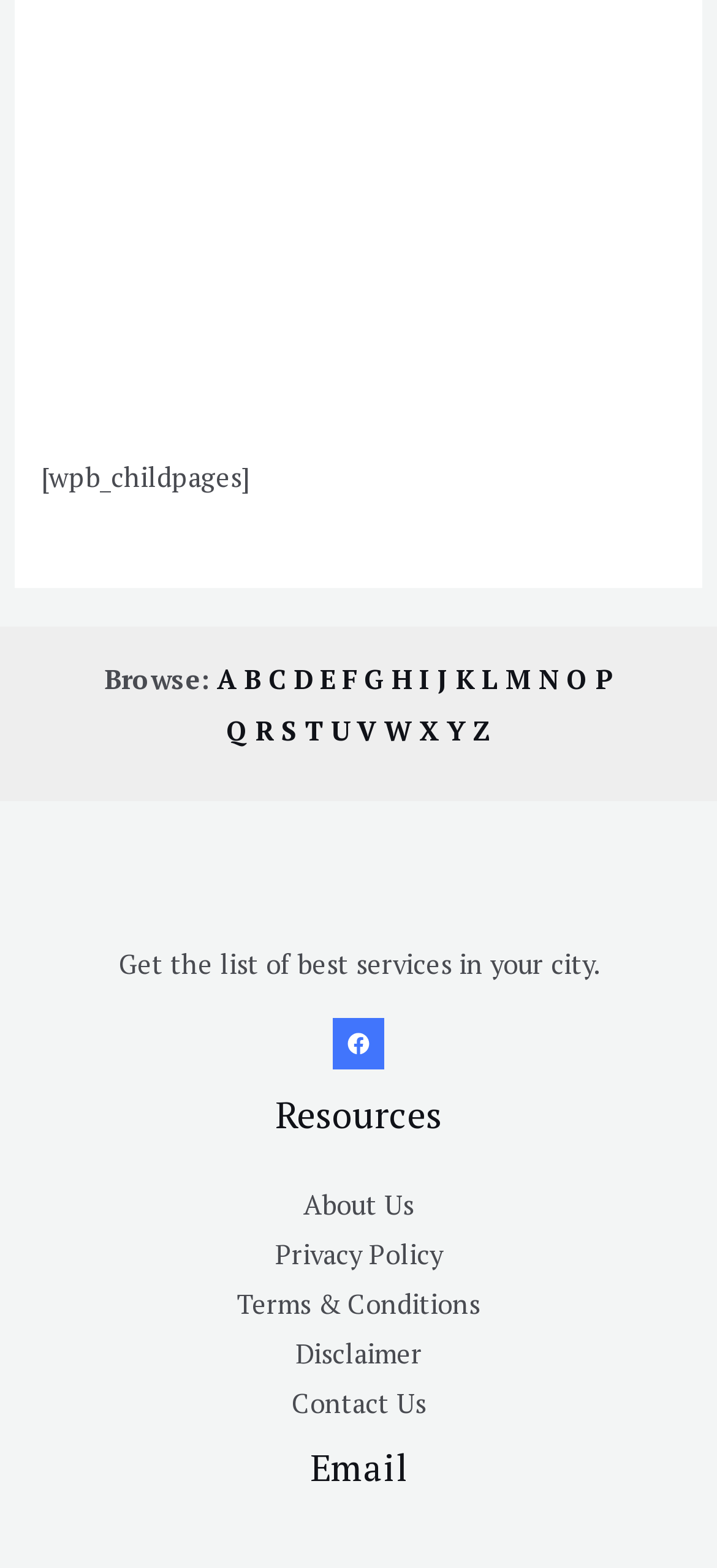Pinpoint the bounding box coordinates of the element to be clicked to execute the instruction: "Get the list of best services in your city".

[0.165, 0.603, 0.835, 0.625]